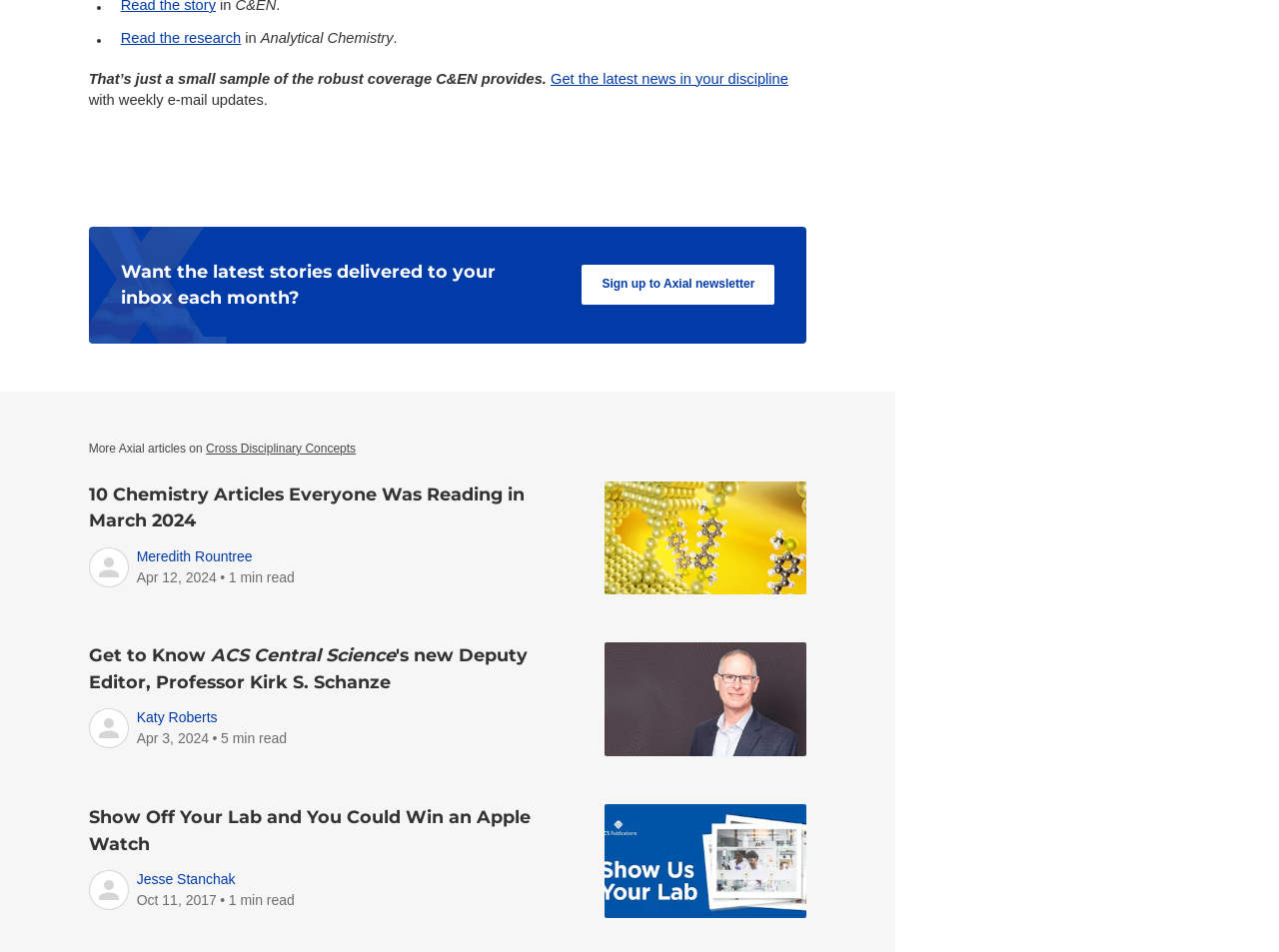Based on the description "Katy Roberts", find the bounding box of the specified UI element.

[0.107, 0.746, 0.17, 0.762]